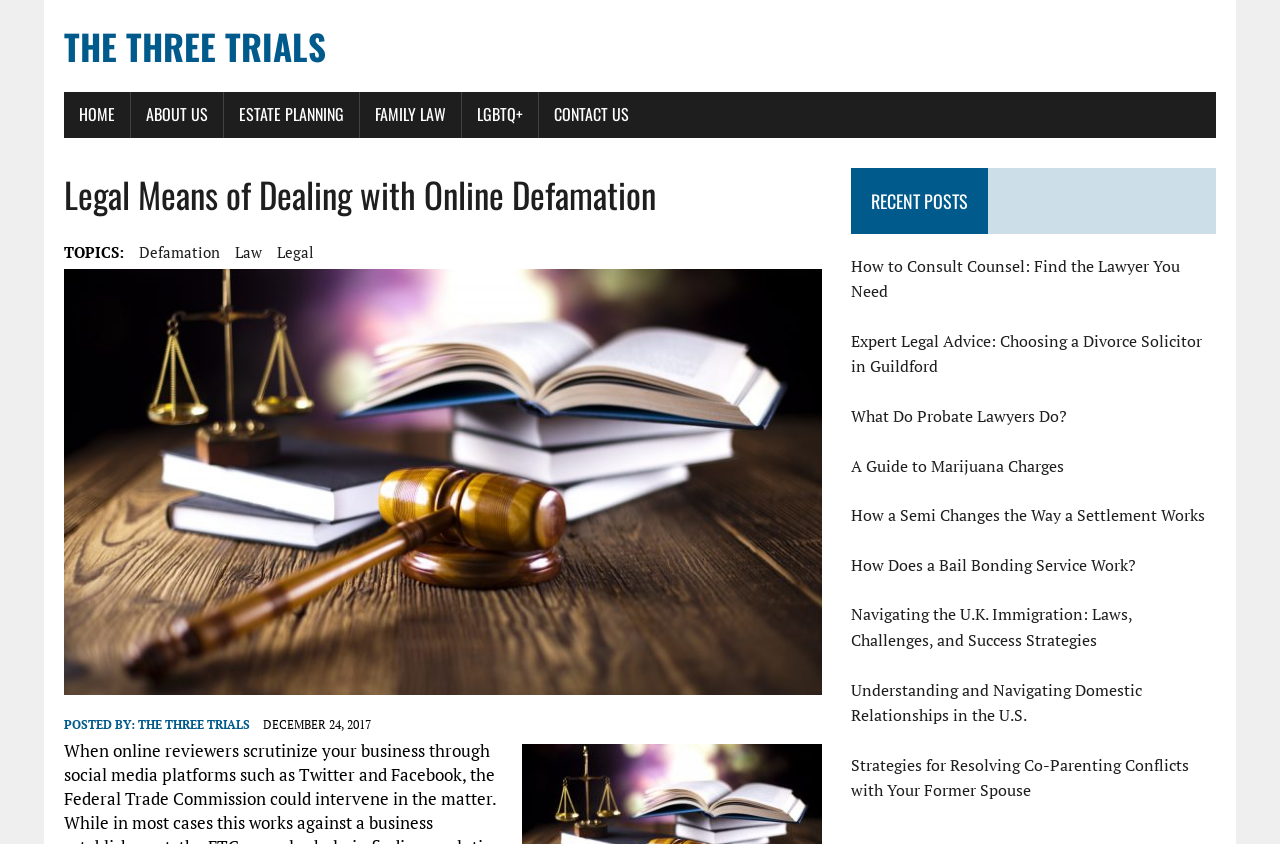Locate the bounding box of the UI element described in the following text: "legal".

[0.216, 0.284, 0.245, 0.312]